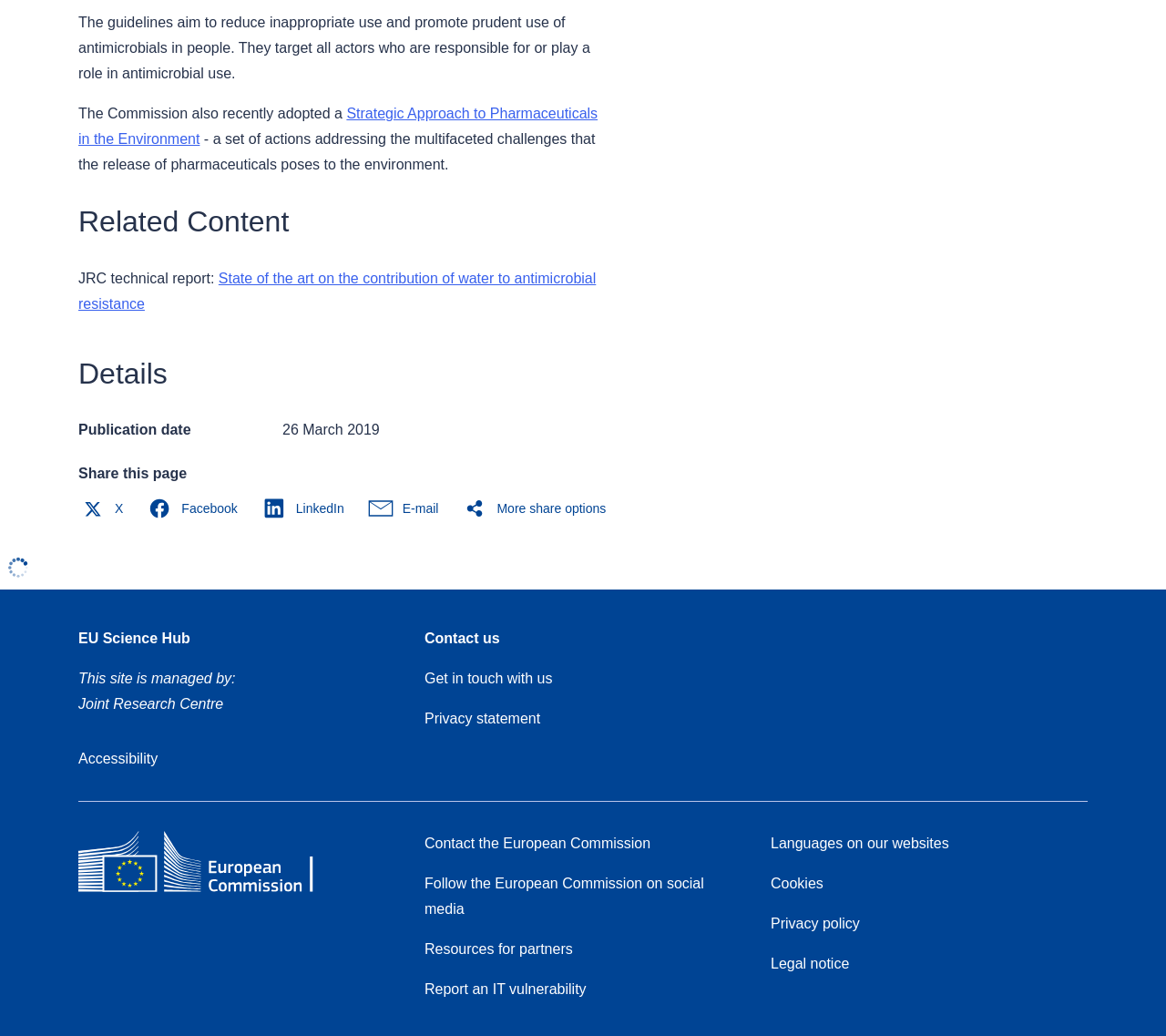Locate the bounding box coordinates of the element that should be clicked to execute the following instruction: "Click the 'Strategic Approach to Pharmaceuticals in the Environment' link".

[0.067, 0.102, 0.513, 0.141]